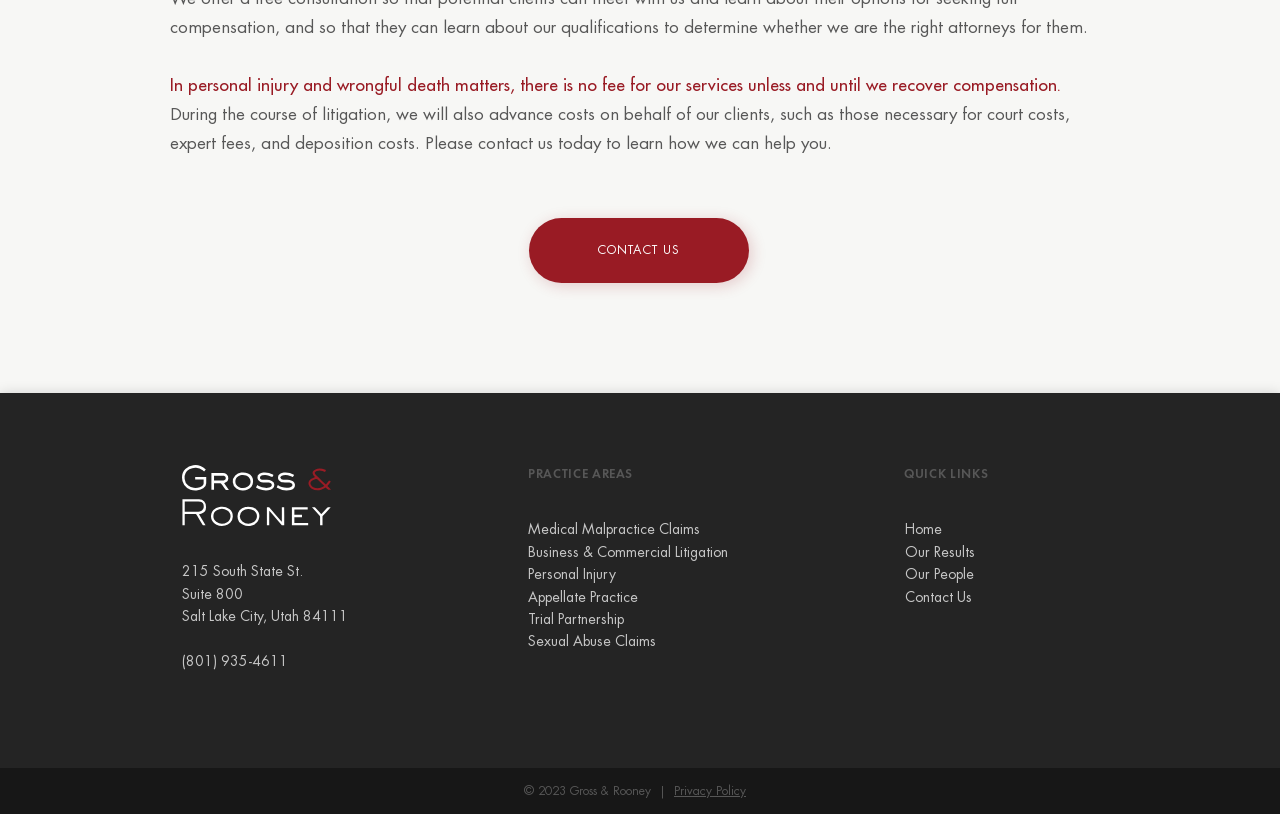Can you specify the bounding box coordinates of the area that needs to be clicked to fulfill the following instruction: "View the 'Privacy Policy'"?

[0.527, 0.965, 0.583, 0.98]